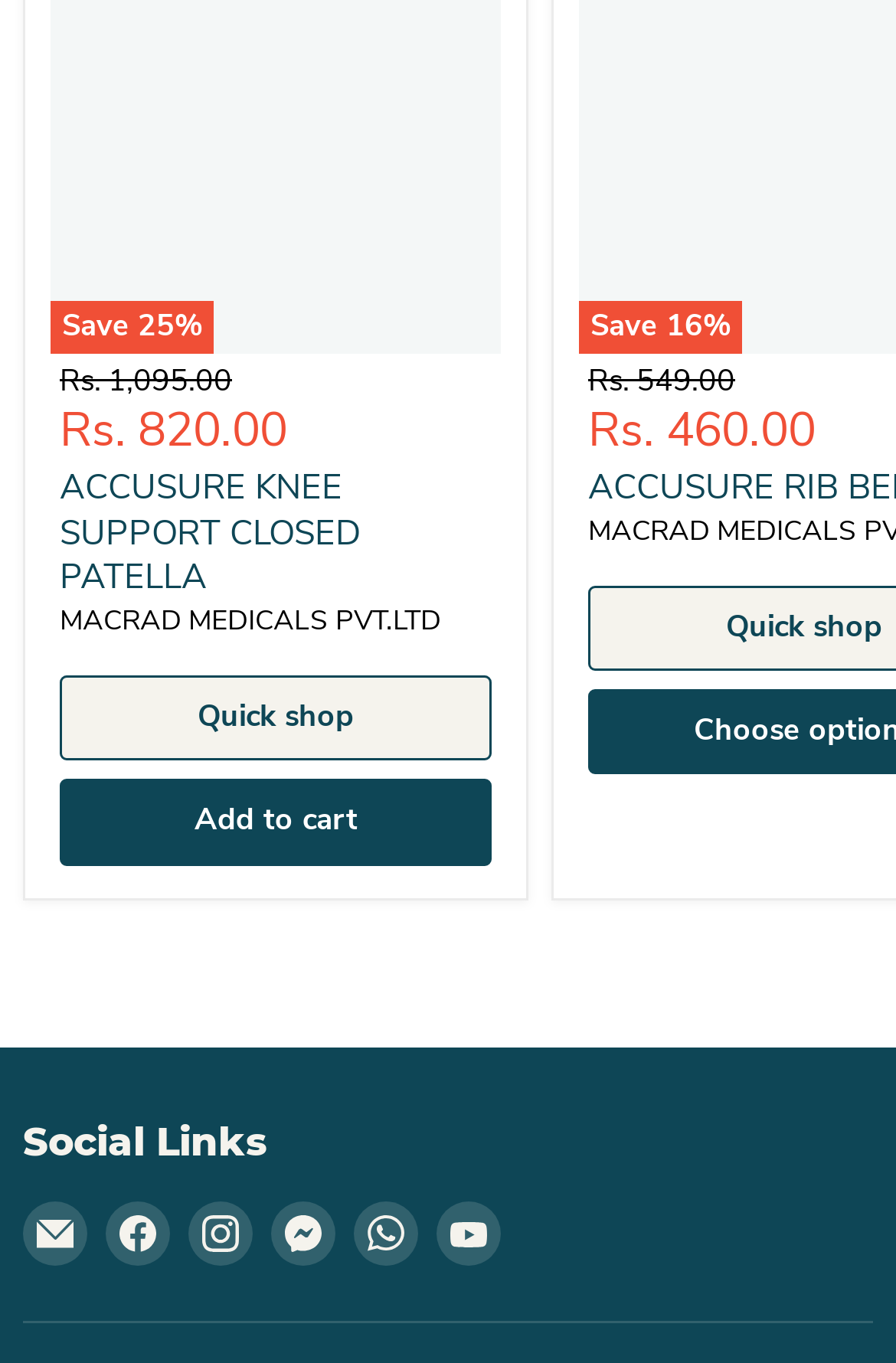Identify the bounding box coordinates of the clickable region necessary to fulfill the following instruction: "View the product details". The bounding box coordinates should be four float numbers between 0 and 1, i.e., [left, top, right, bottom].

[0.067, 0.341, 0.403, 0.441]